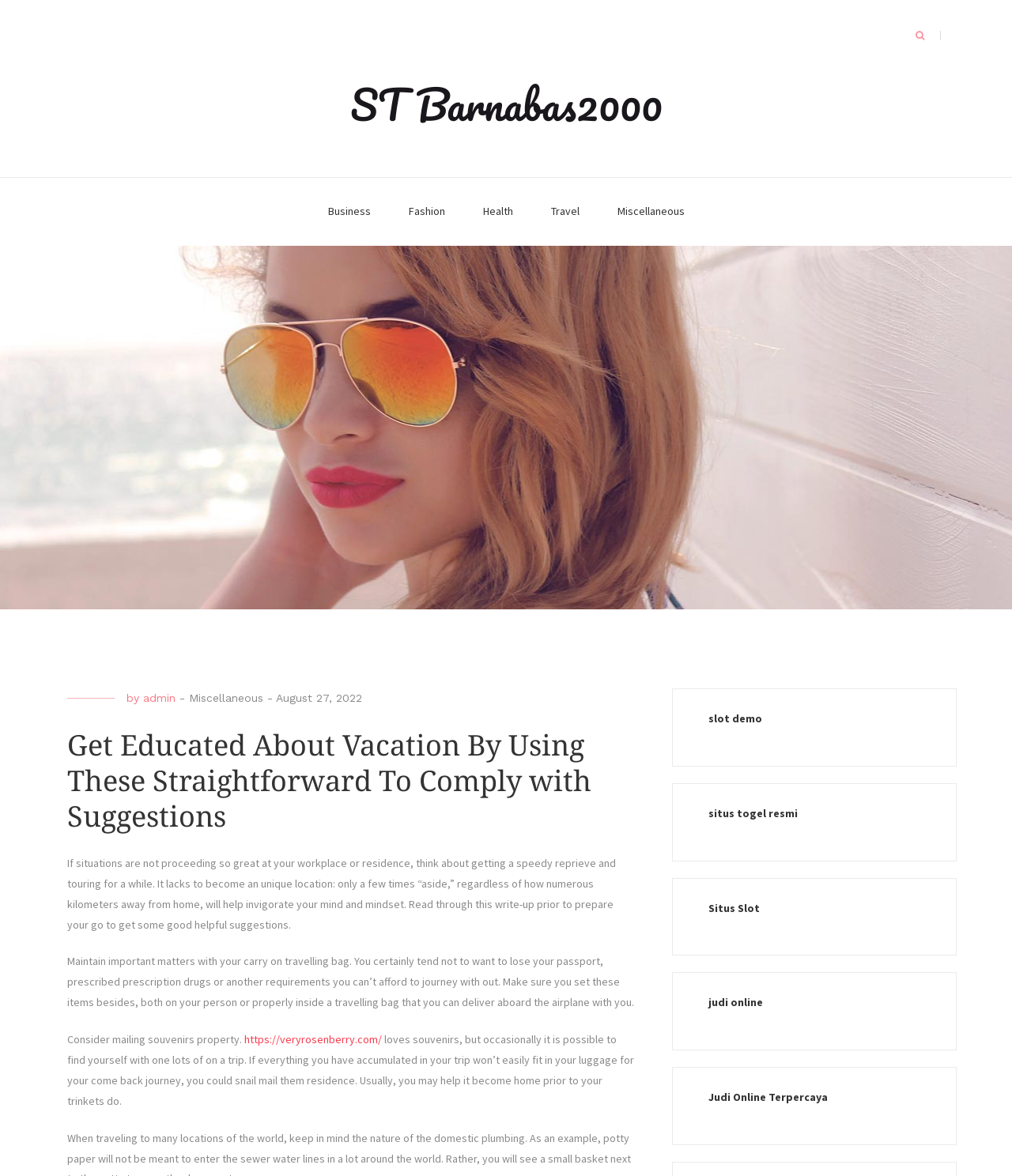Pinpoint the bounding box coordinates of the clickable area necessary to execute the following instruction: "click slot demo". The coordinates should be given as four float numbers between 0 and 1, namely [left, top, right, bottom].

[0.7, 0.605, 0.753, 0.617]